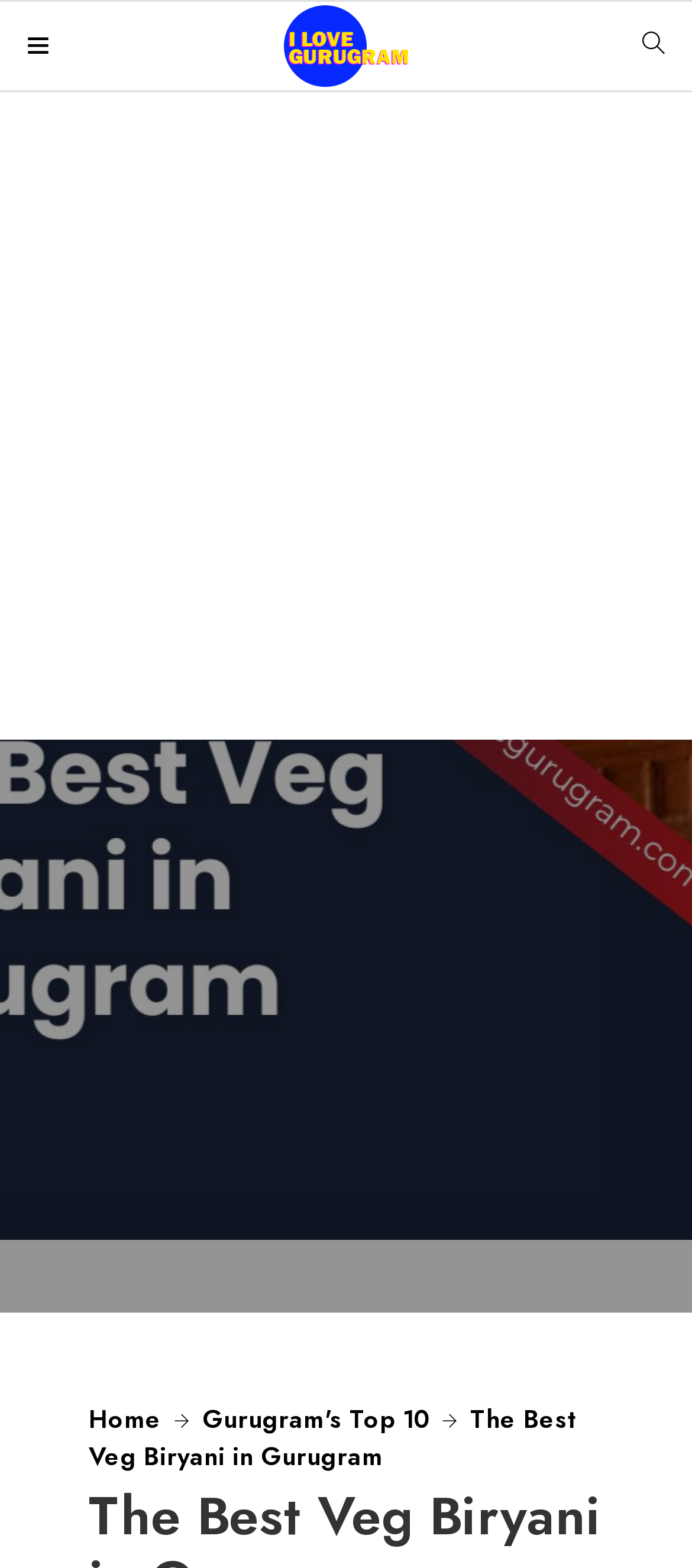Please respond to the question with a concise word or phrase:
How many main navigation links are there?

2